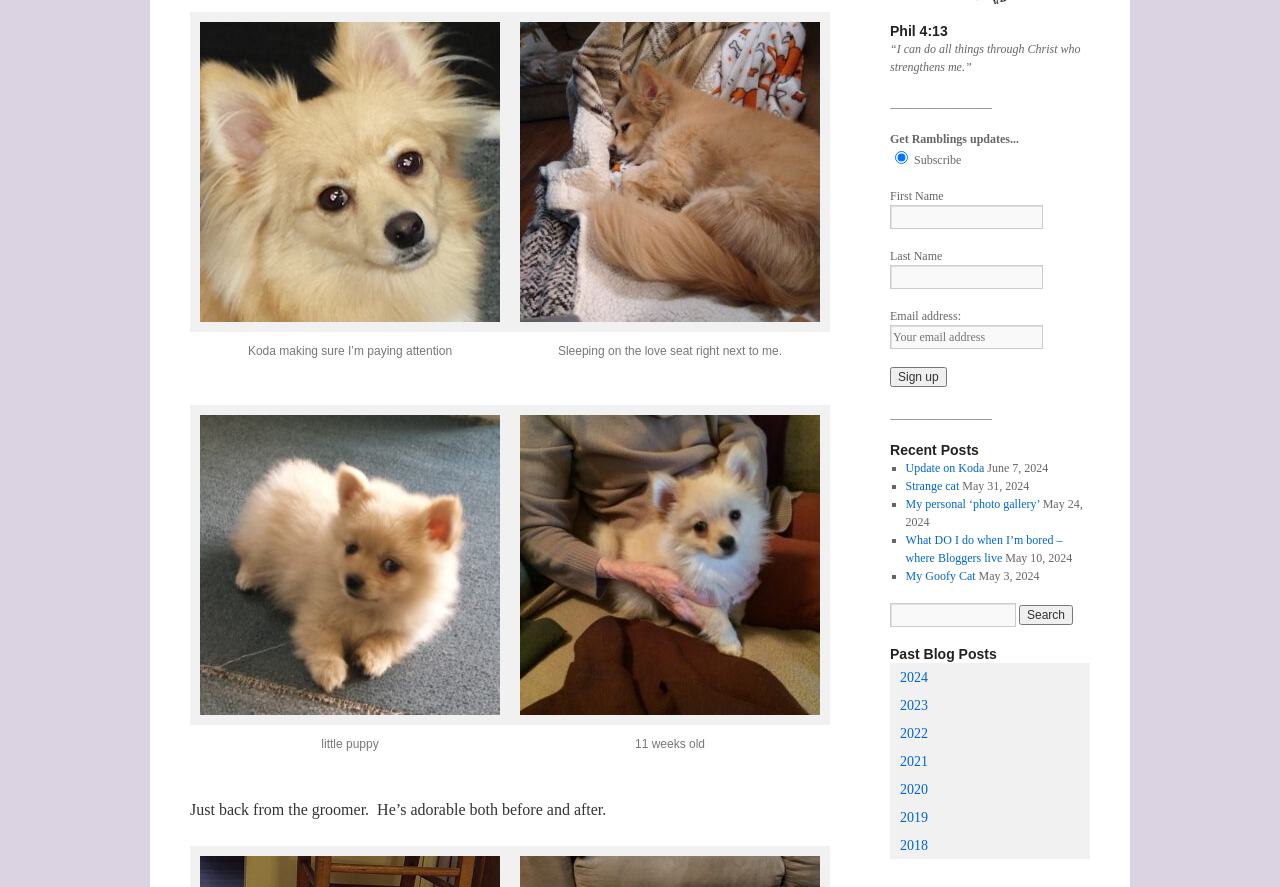How many recent posts are listed on this webpage?
Based on the image, respond with a single word or phrase.

5